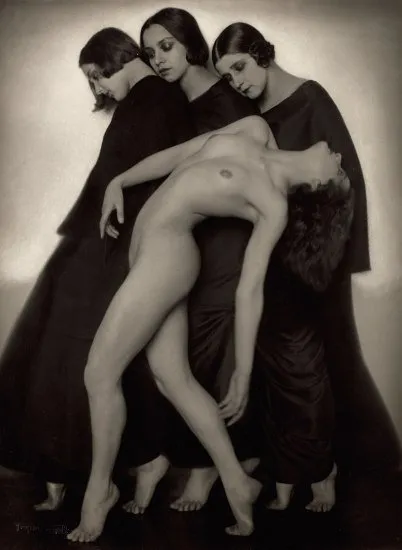How many female figures are in the composition?
Provide a detailed and extensive answer to the question.

According to the caption, the composition features four female figures, with three women draped in dark, flowing garments, standing closely together, and one figure in the foreground posed nude.